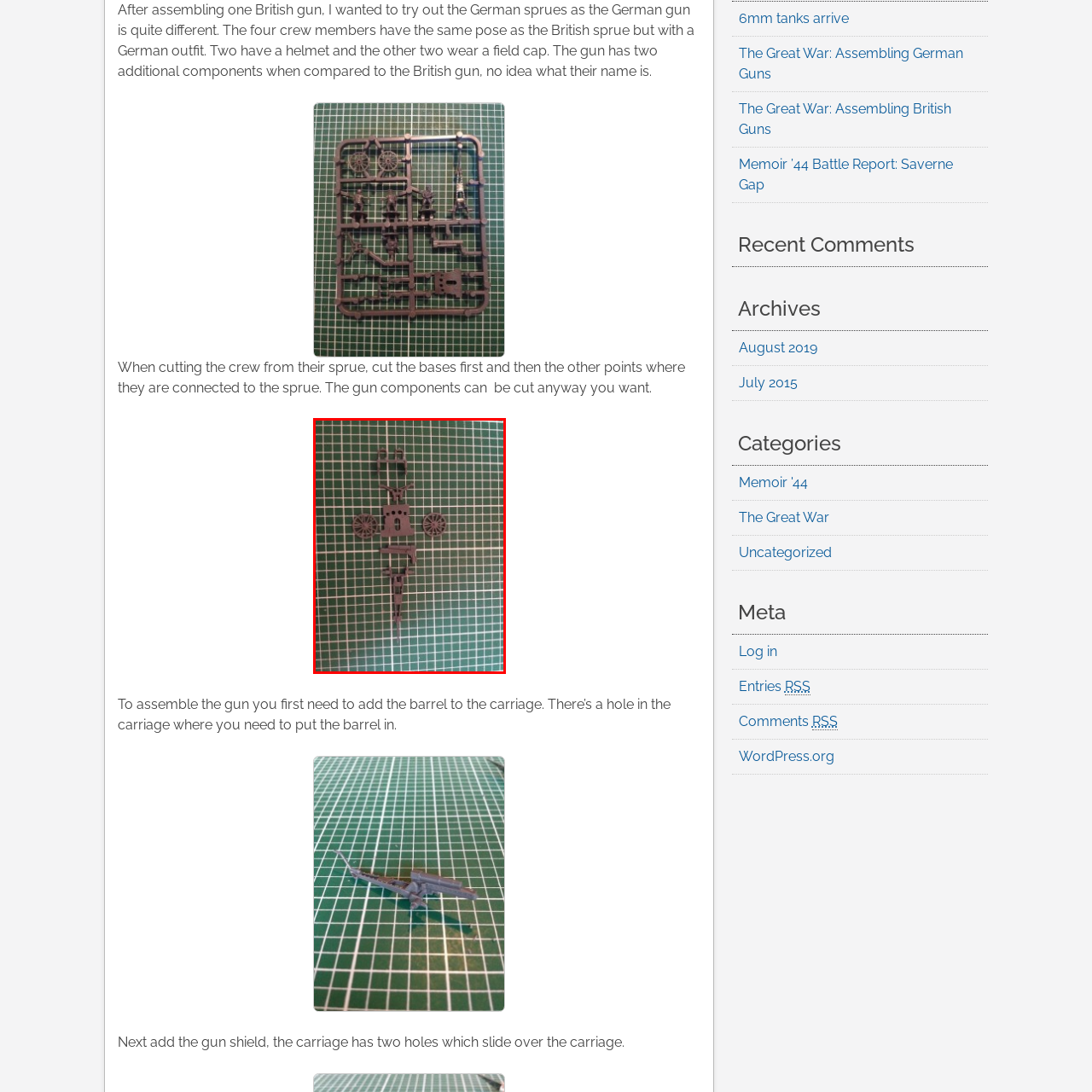Focus on the section within the red boundary and provide a detailed description.

The image showcases components from a model kit, likely related to a German artillery piece from the World War era. Laid out on a green grid cutting mat, the detailed parts include a central assembly structure featuring a distinctive cannon carriage with mounting points, surrounded by two wheels. These components reflect the design similarities with British artillery models, as mentioned in the accompanying text, which notes the differences in crew configurations and additional components. This layout not only provides a clear view of the parts but also emphasizes the meticulous craftsmanship typical in model assembly hobbies. The arrangement suggests preparation for the assembly process, illustrating the intricate work that goes into constructing model artillery.